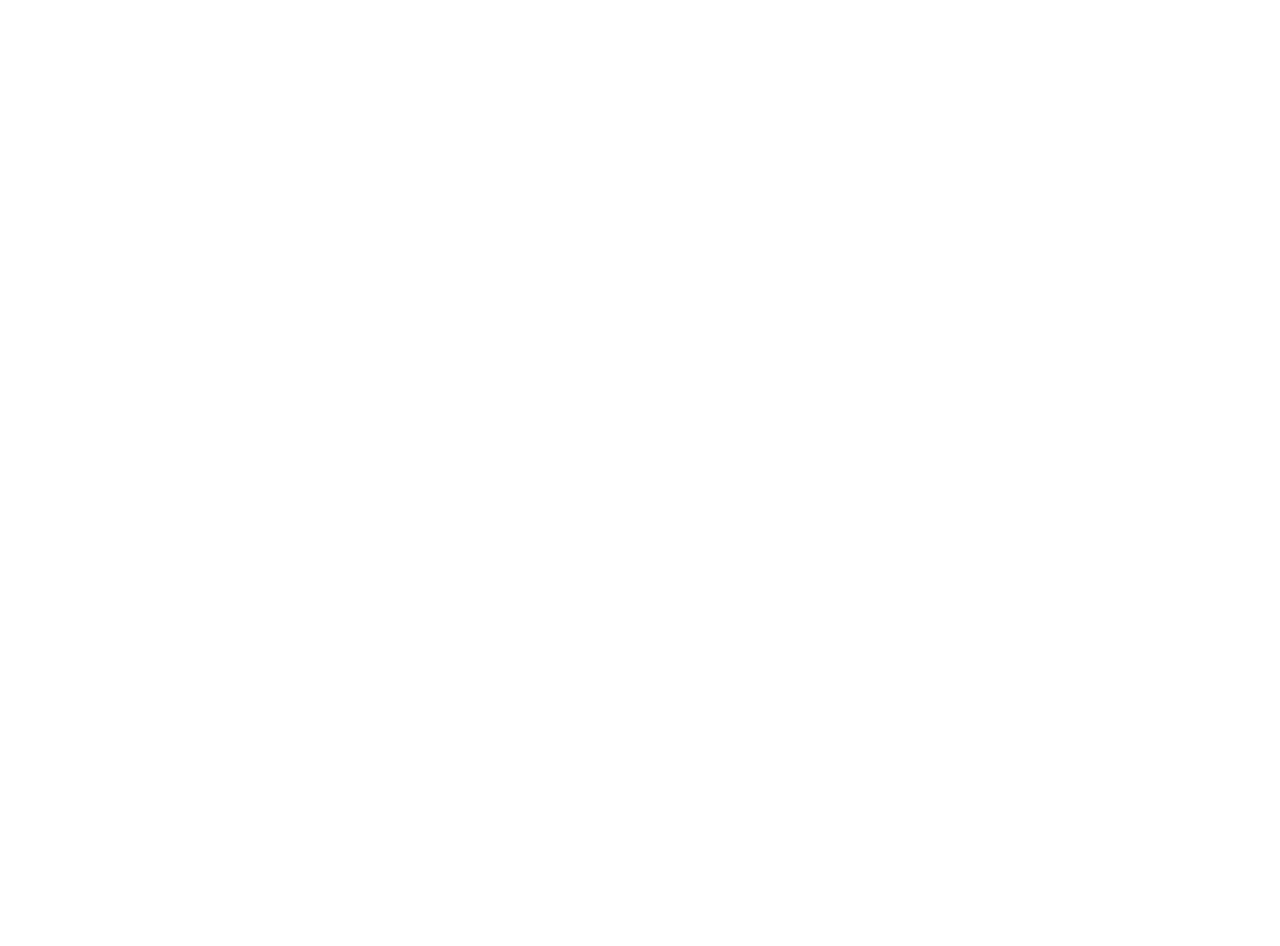Examine the screenshot and answer the question in as much detail as possible: How many categories are listed under the 'Read' section?

By examining the webpage, I found the 'Read' section which contains links to various categories. I counted the number of links and found 8 categories: Food & Drink, Interiors, Lifestyle, Diary, Travel, People, Properties, and Education.